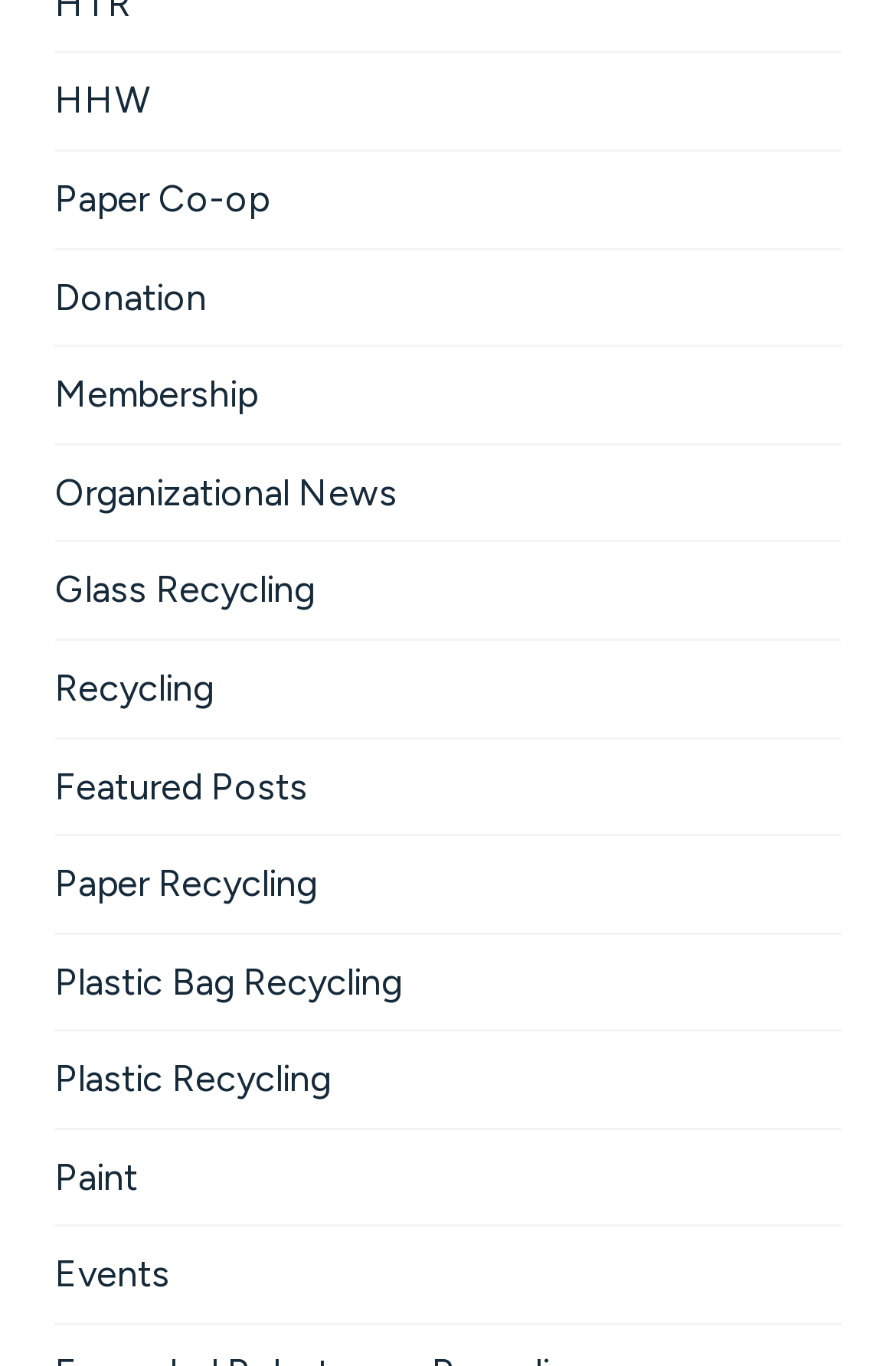What is the focus of the 'Paper Co-op' link?
Refer to the image and answer the question using a single word or phrase.

Paper Recycling